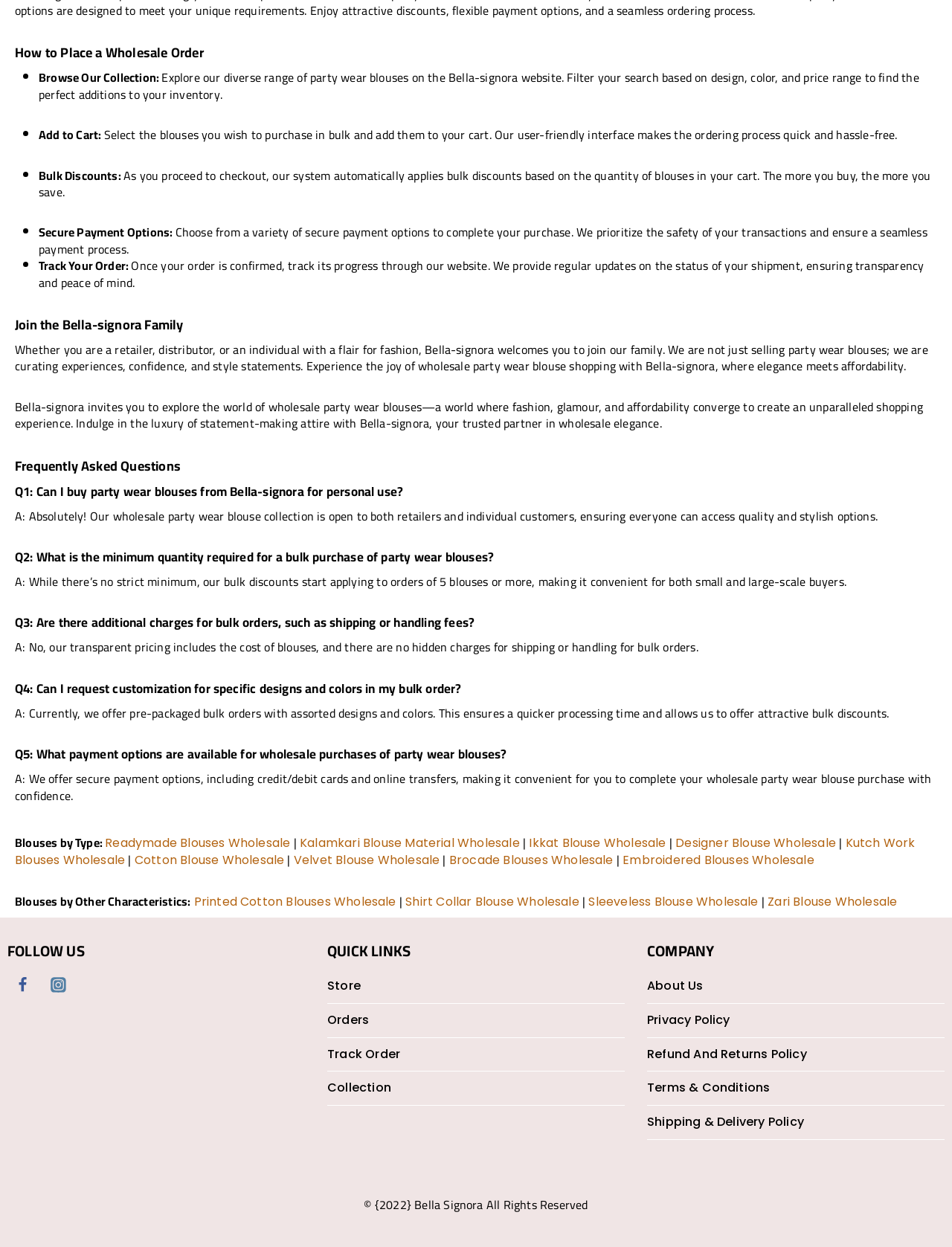Using the description: "Sleeveless Blouse Wholesale", identify the bounding box of the corresponding UI element in the screenshot.

[0.615, 0.716, 0.797, 0.73]